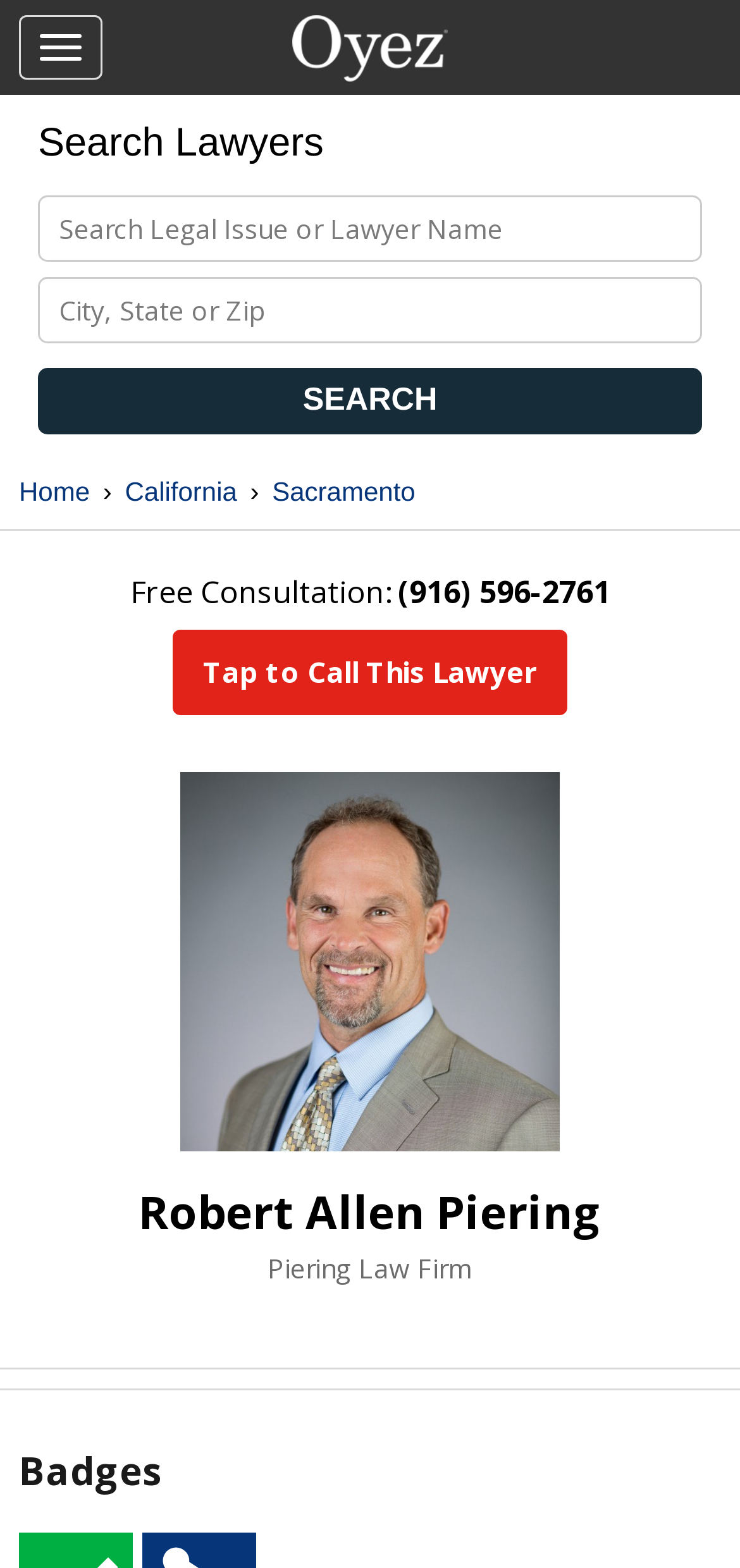Could you find the bounding box coordinates of the clickable area to complete this instruction: "Search by city, state or zip"?

[0.051, 0.177, 0.949, 0.219]